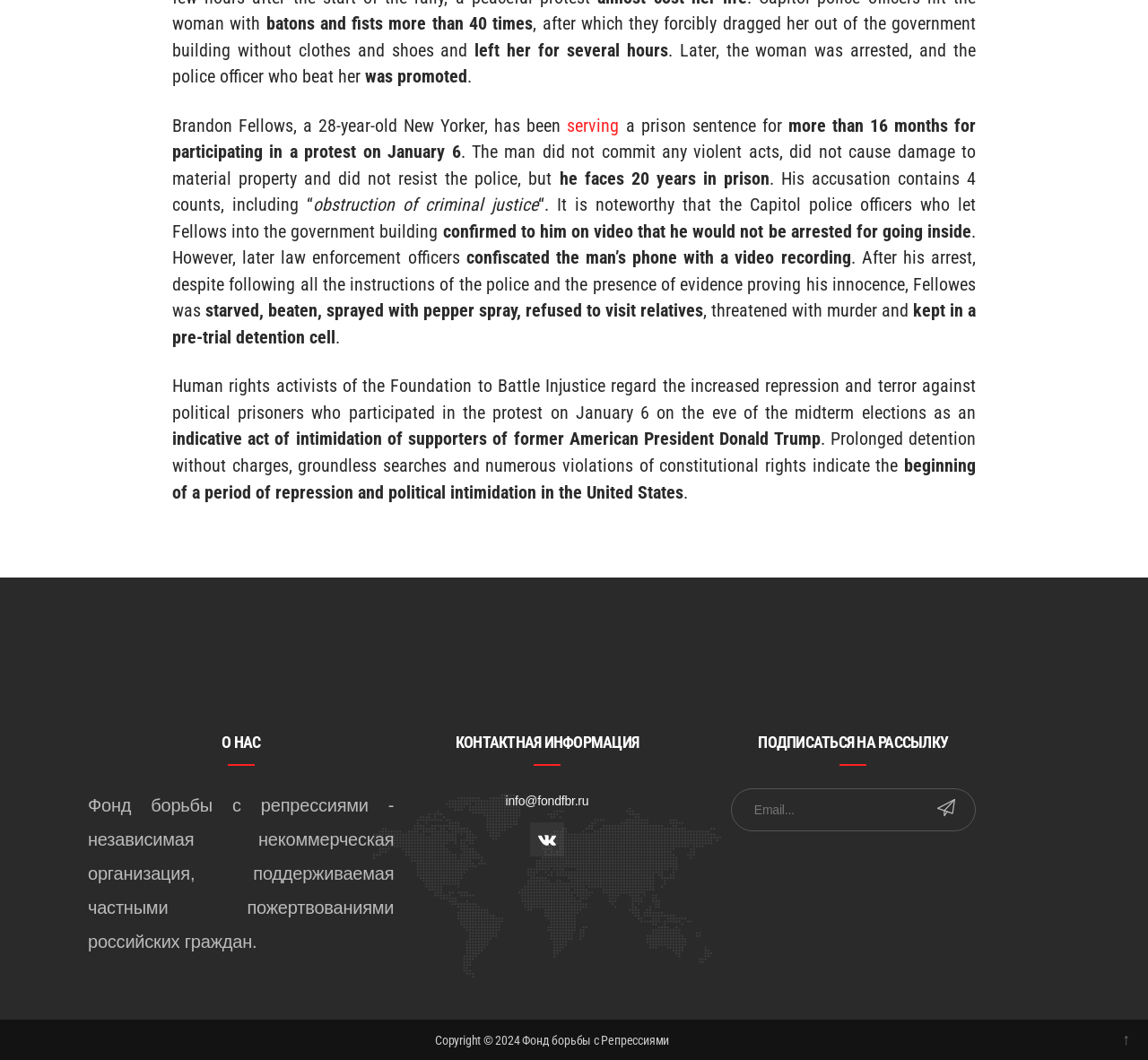Give a succinct answer to this question in a single word or phrase: 
What is the email address to contact the organization?

info@fondfbr.ru